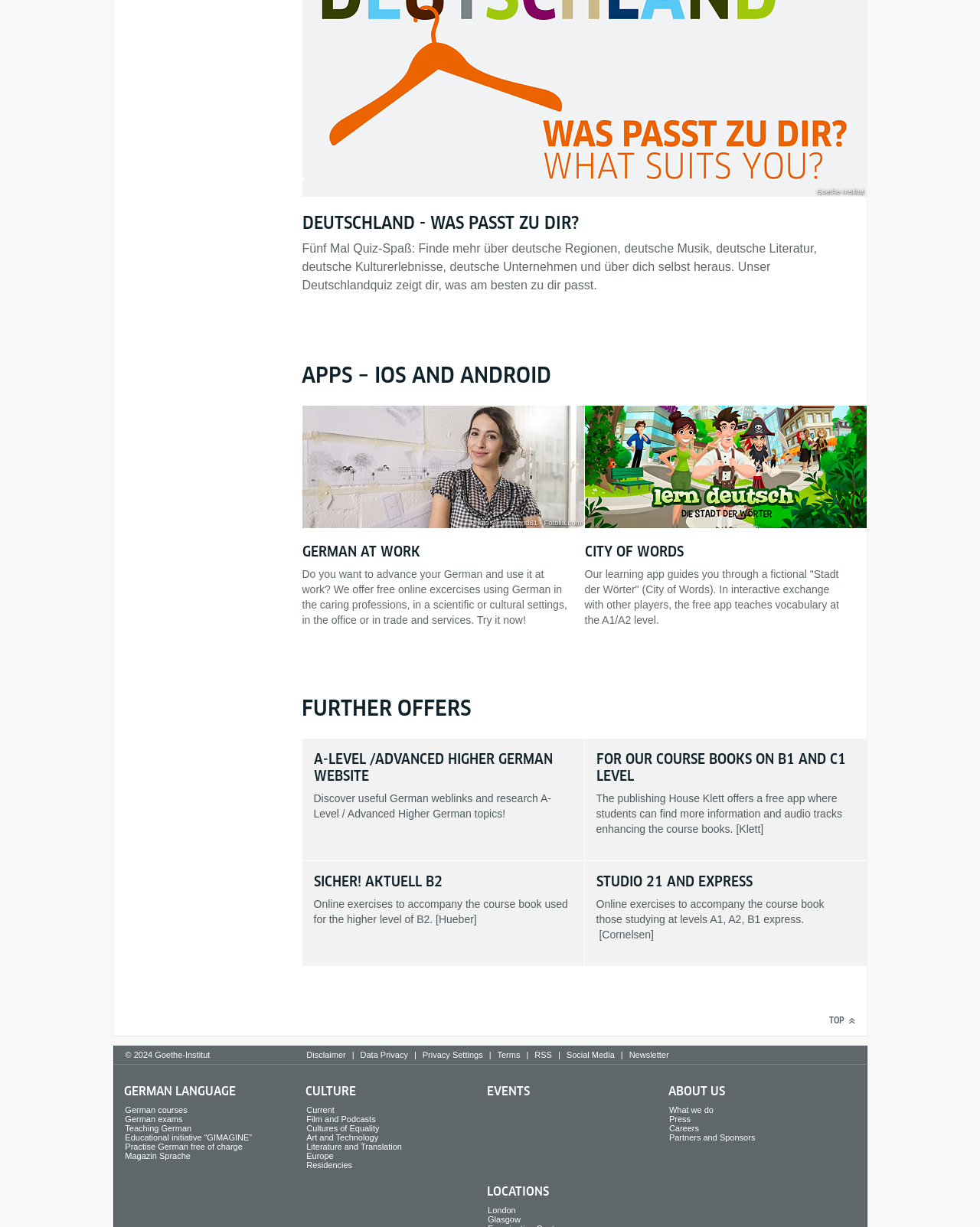Use a single word or phrase to answer the question: What is the name of the app that guides you through a fictional 'Stadt der Wörter'?

Lern Deutsch - Stadt der Wörter